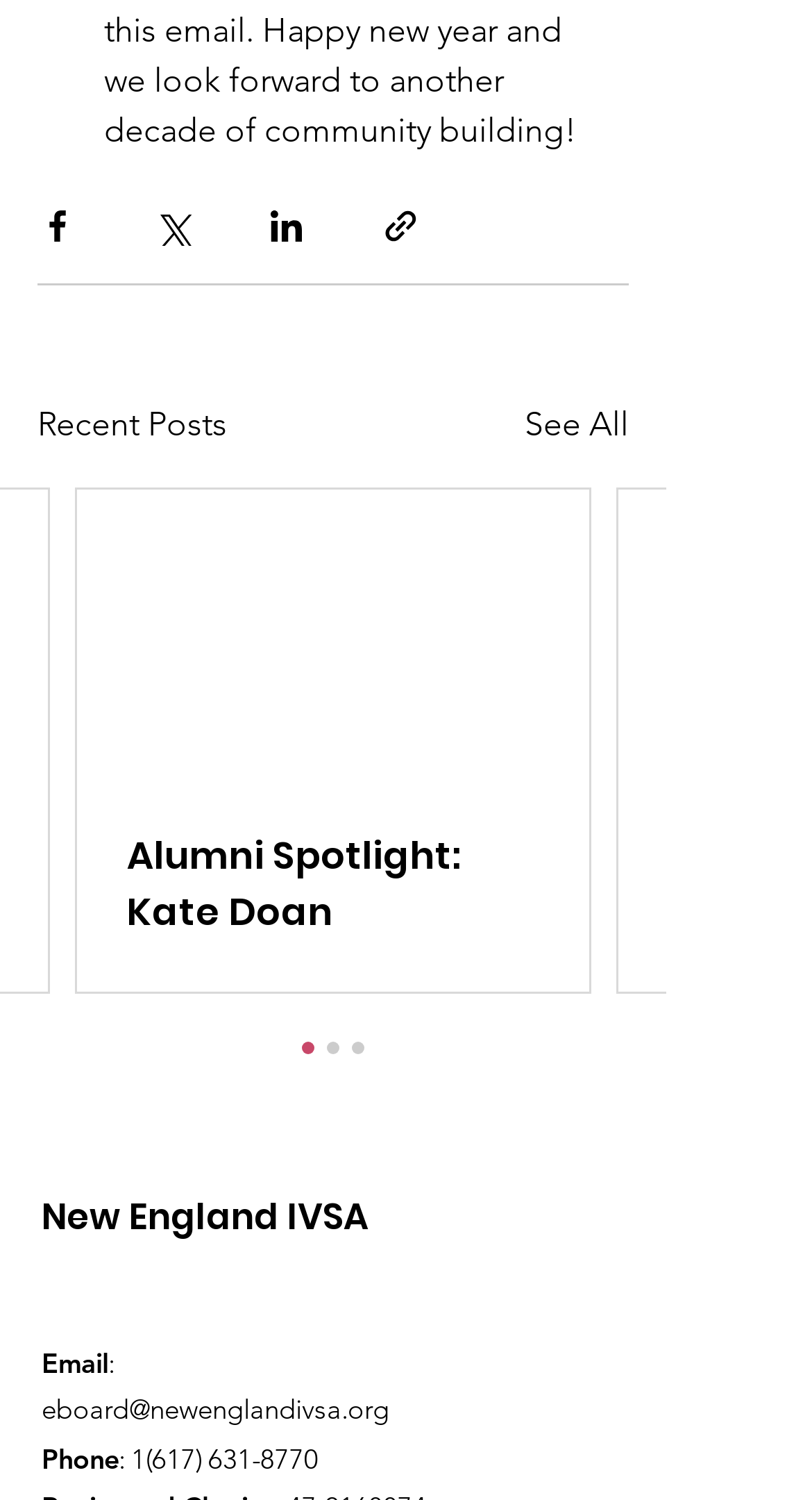Locate the bounding box coordinates of the element I should click to achieve the following instruction: "Call the phone number".

[0.162, 0.962, 0.392, 0.983]